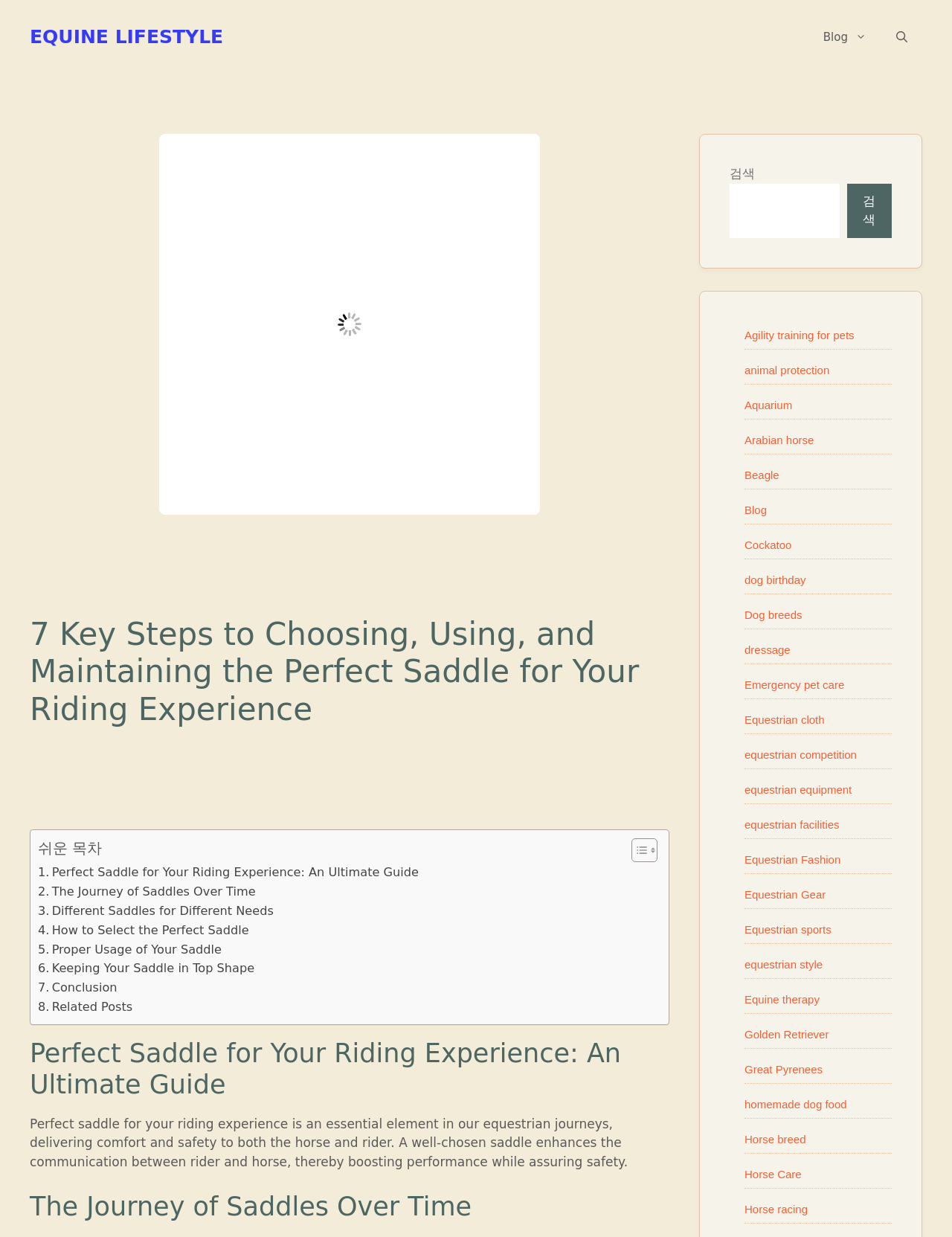Given the element description: "Conclusion", predict the bounding box coordinates of the UI element it refers to, using four float numbers between 0 and 1, i.e., [left, top, right, bottom].

[0.04, 0.791, 0.123, 0.806]